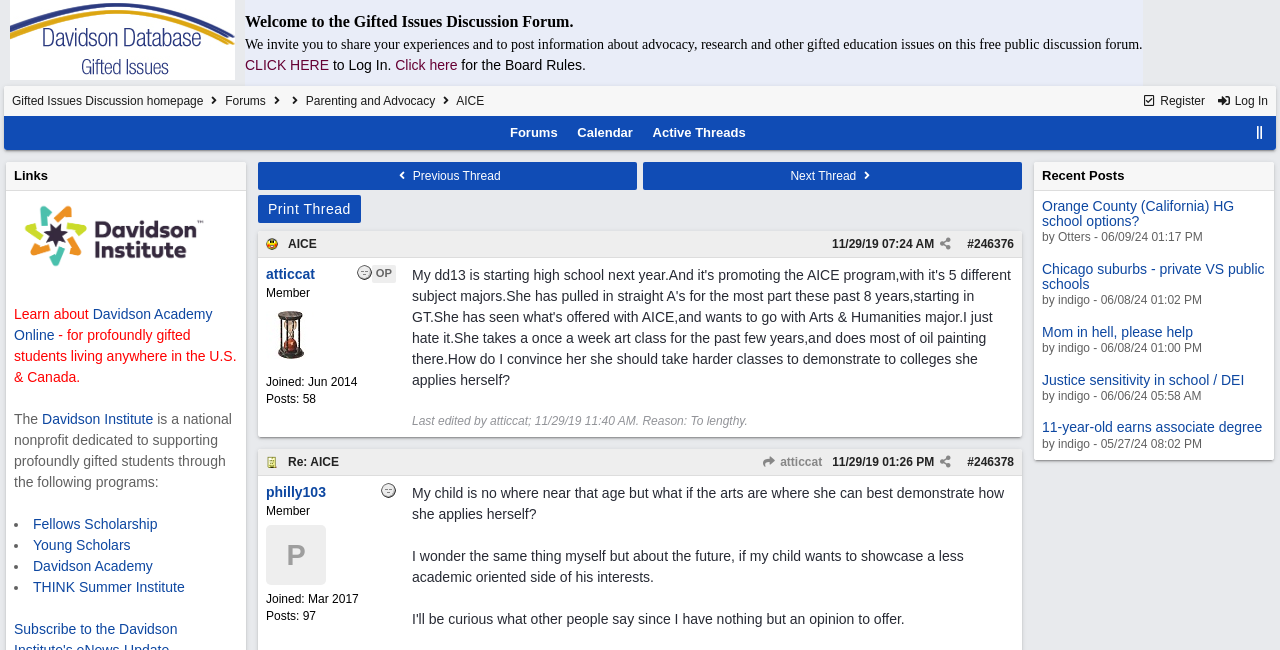Locate the bounding box coordinates of the segment that needs to be clicked to meet this instruction: "Click the Post Comment button".

None